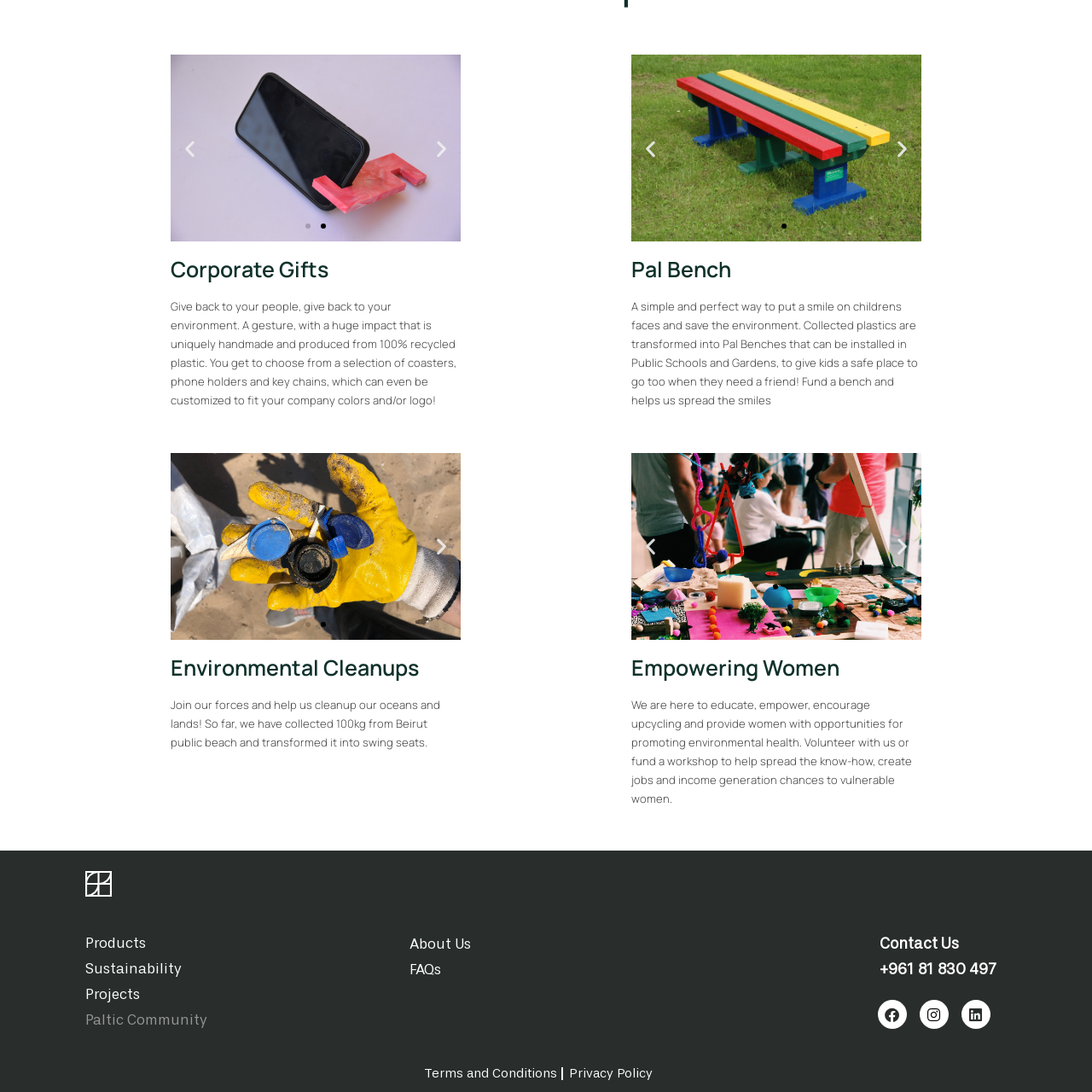Look at the photo within the red outline and describe it thoroughly.

The image likely features a stylized graphic or icon representing the concept of environmental sustainability or recycling. In the context of a webpage focused on corporate gifts and eco-friendly initiatives, this visual may symbolize a commitment to using recycled materials. The accompanying text on the page emphasizes handmade products made from 100% recycled plastic, including customizable items like coasters, phone holders, and key chains. This representation reinforces the message of positively impacting the environment while also catering to corporate needs. The overall theme promotes environmental health and social responsibility, inviting viewers to consider ethical gifting options.